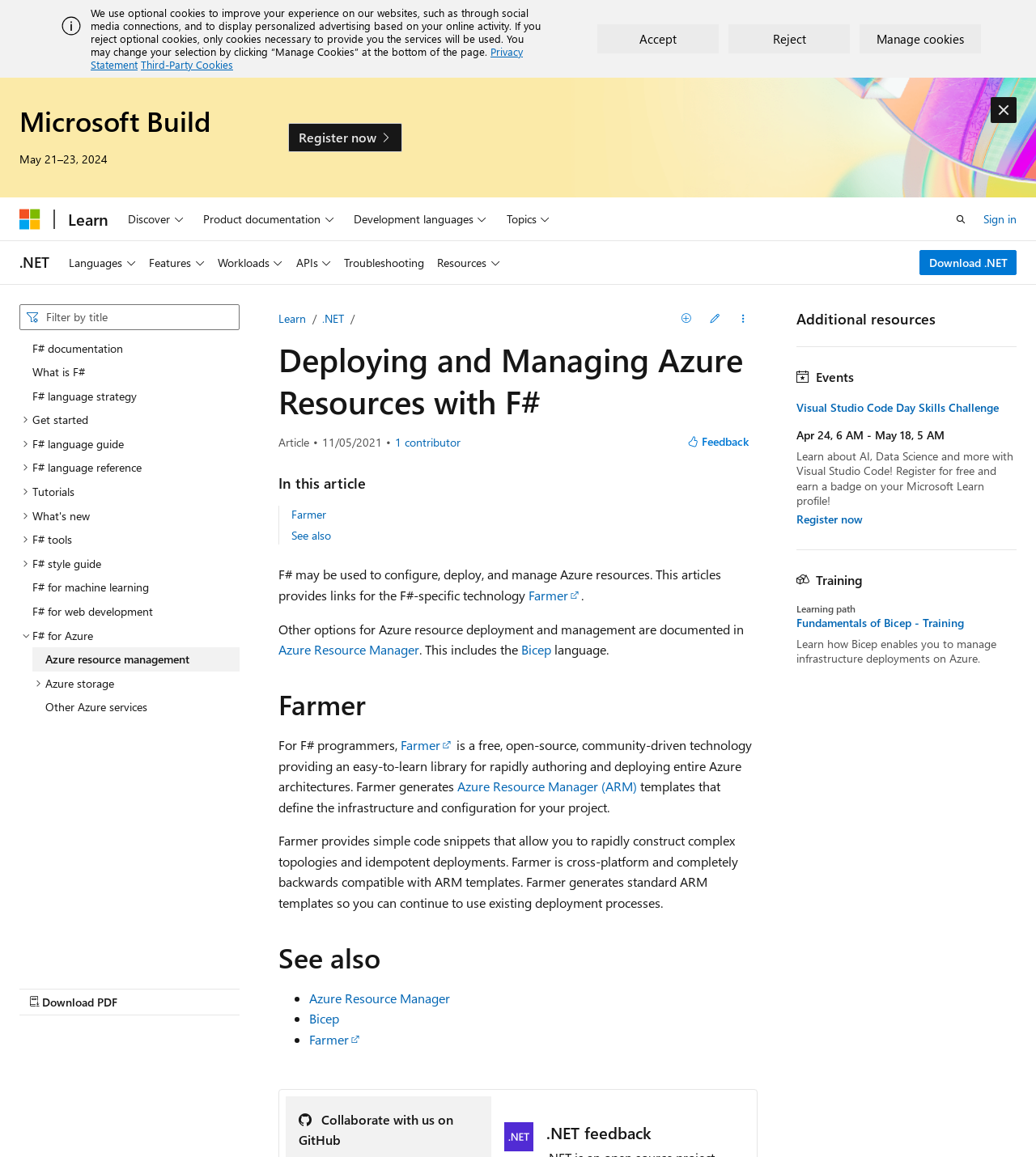Predict the bounding box coordinates of the UI element that matches this description: "Dismiss alert". The coordinates should be in the format [left, top, right, bottom] with each value between 0 and 1.

[0.956, 0.084, 0.981, 0.106]